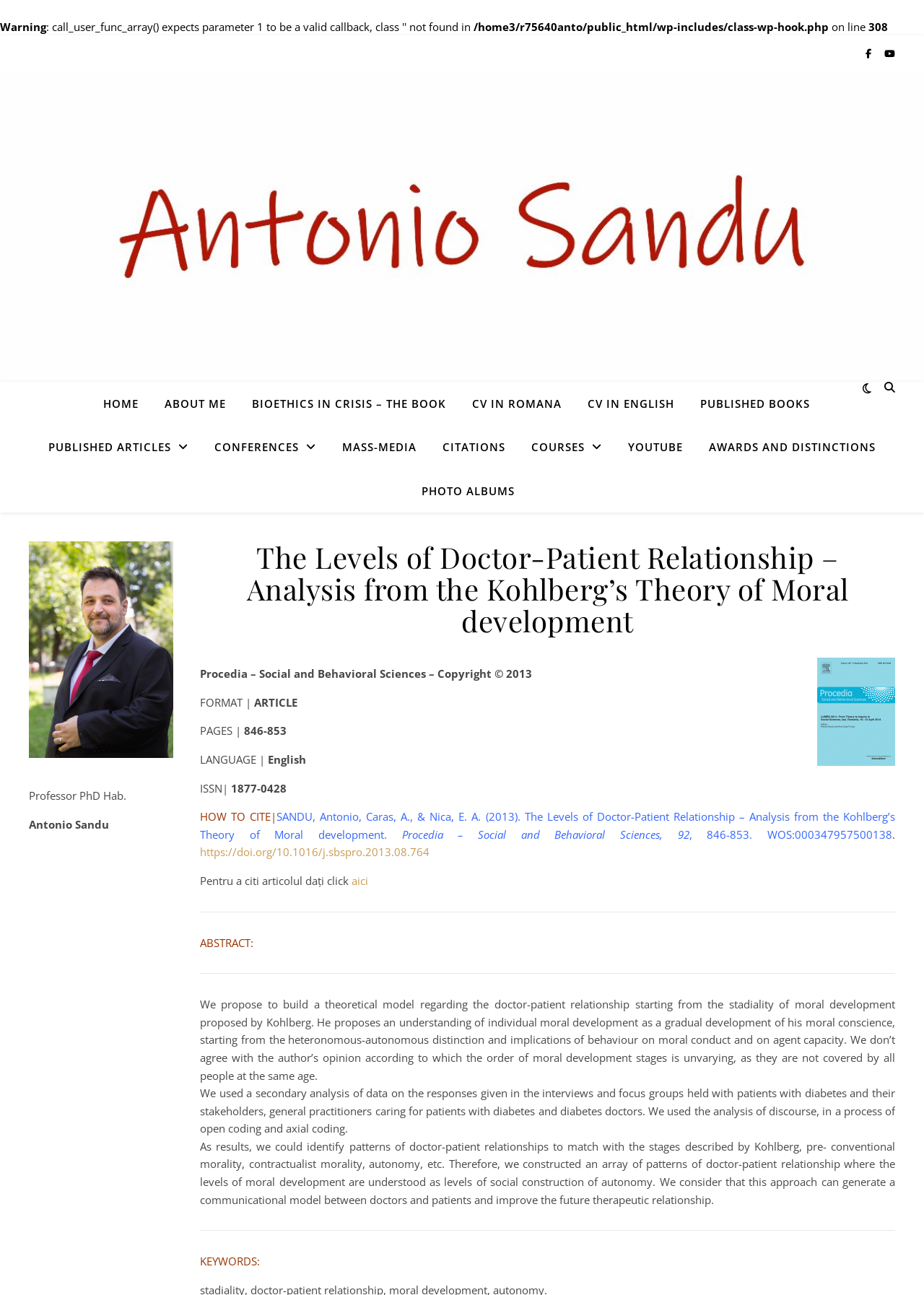Please identify the bounding box coordinates of the element I should click to complete this instruction: 'Click the PUBLISHED ARTICLES link'. The coordinates should be given as four float numbers between 0 and 1, like this: [left, top, right, bottom].

[0.04, 0.328, 0.216, 0.362]